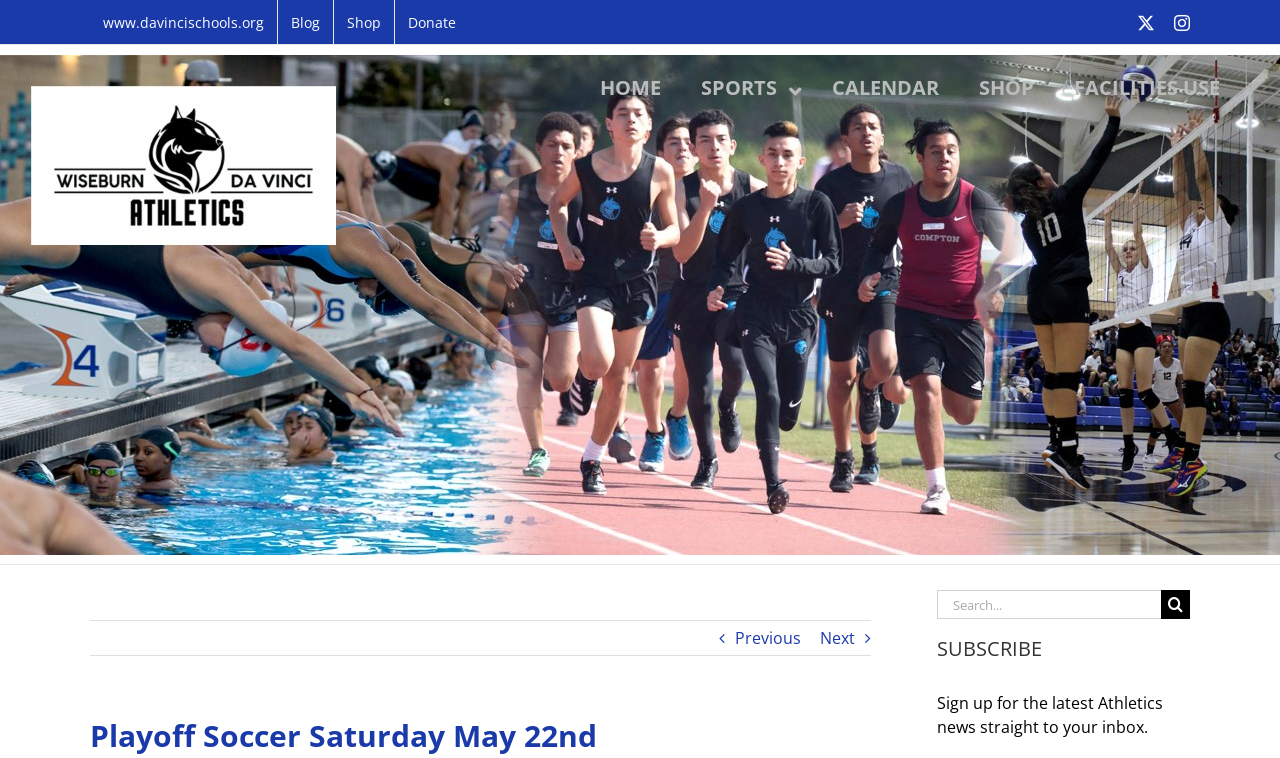Locate the bounding box coordinates of the clickable area needed to fulfill the instruction: "go to home page".

[0.453, 0.079, 0.532, 0.153]